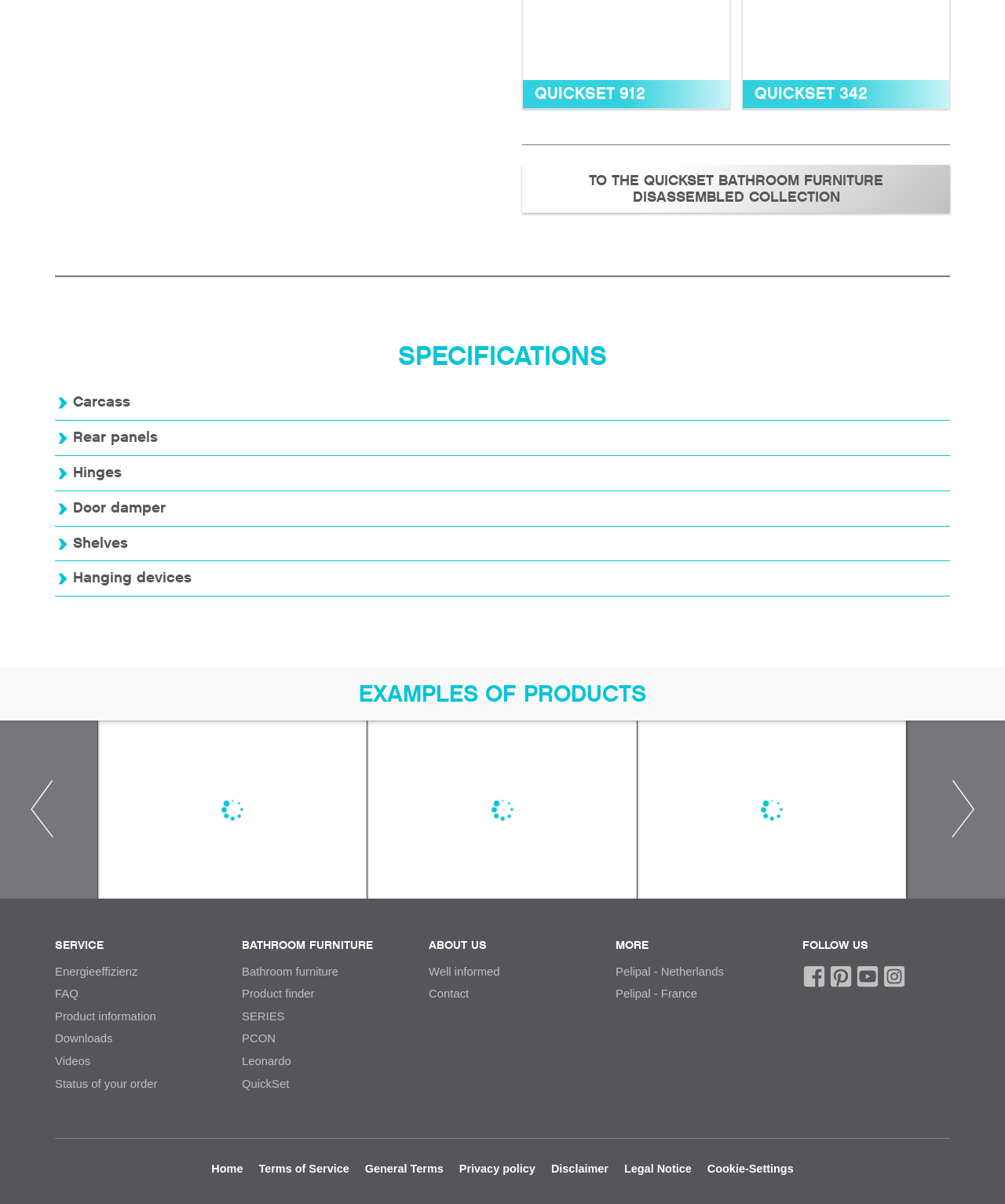Determine the bounding box for the UI element that matches this description: "Product information".

[0.055, 0.839, 0.155, 0.849]